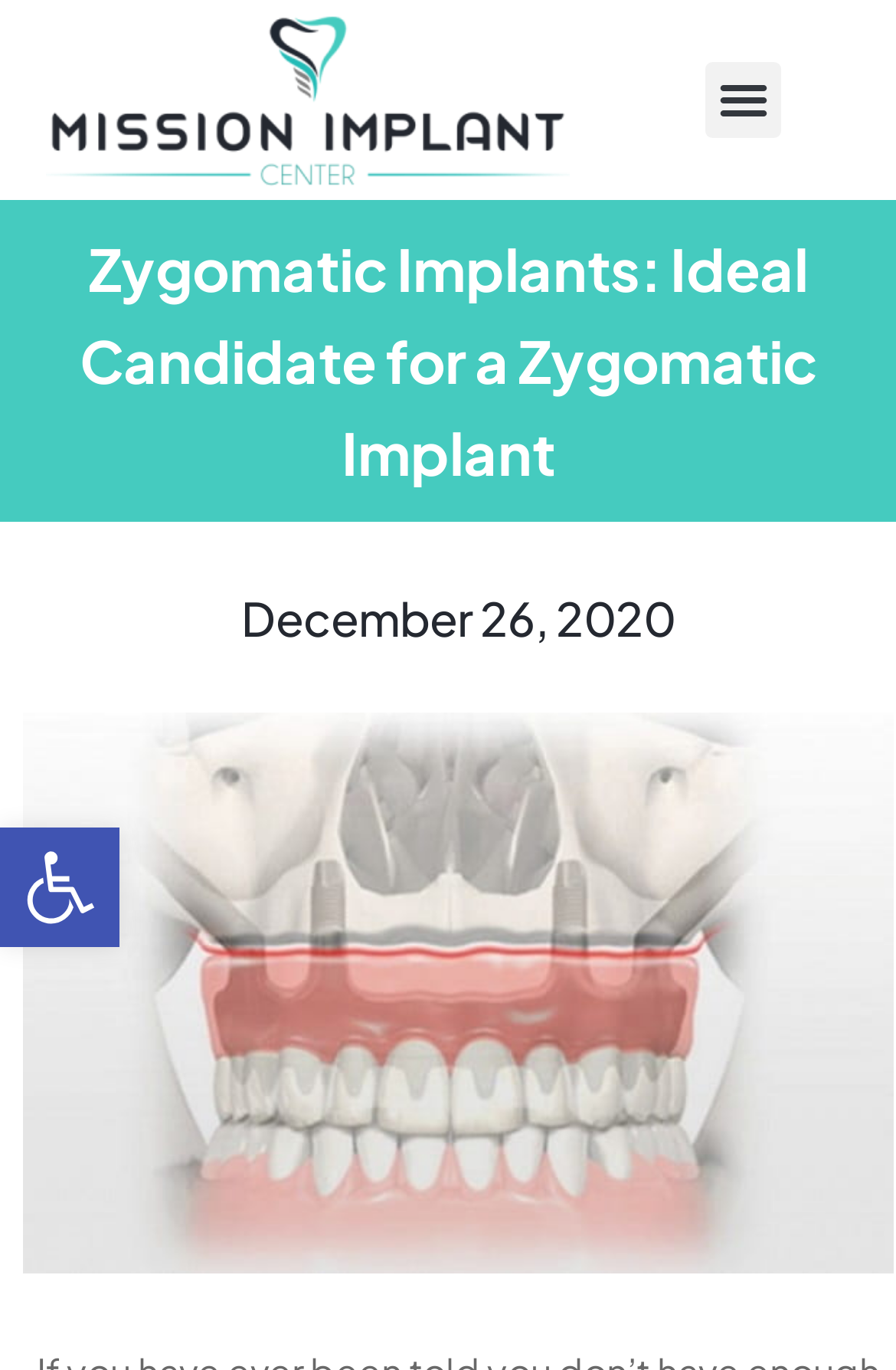Create a detailed summary of the webpage's content and design.

The webpage is about zygomatic dental implants, with a main heading "Zygomatic Implants: Ideal Candidate for a Zygomatic Implant" located near the top of the page. Below the heading, there is an image related to zygomatic implants, taking up a significant portion of the page. 

On the top-left corner, there is a link with no text, and next to it, a button labeled "Menu Toggle" that is not expanded. On the opposite side, near the top-right corner, there is a link with the date "December 26, 2020" and a time element adjacent to it.

At the bottom-left corner, there is a button labeled "Open toolbar Accessibility Tools" with a small image of "Accessibility Tools" next to it.